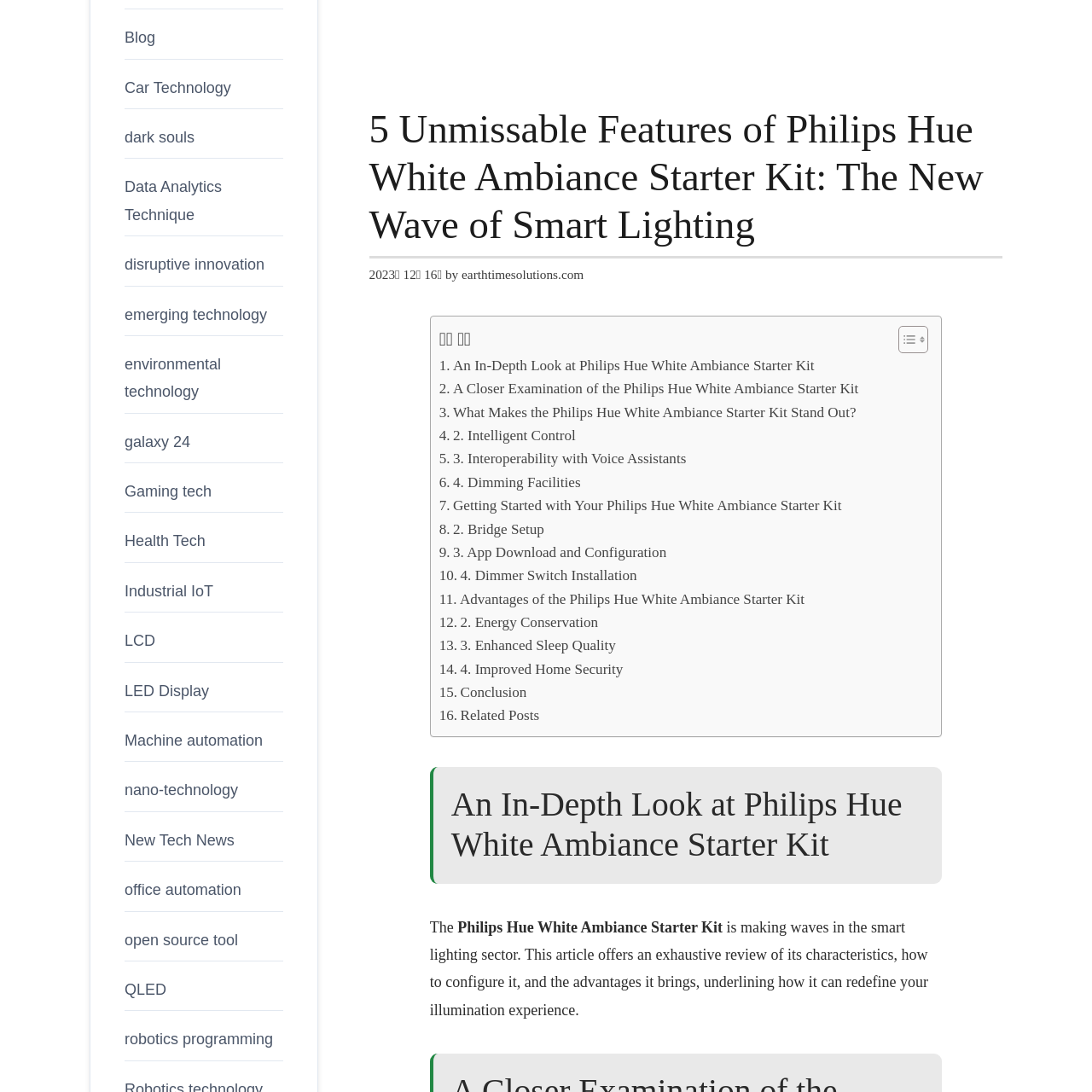Using the format (top-left x, top-left y, bottom-right x, bottom-right y), and given the element description, identify the bounding box coordinates within the screenshot: Peanut oil extraction plant

None